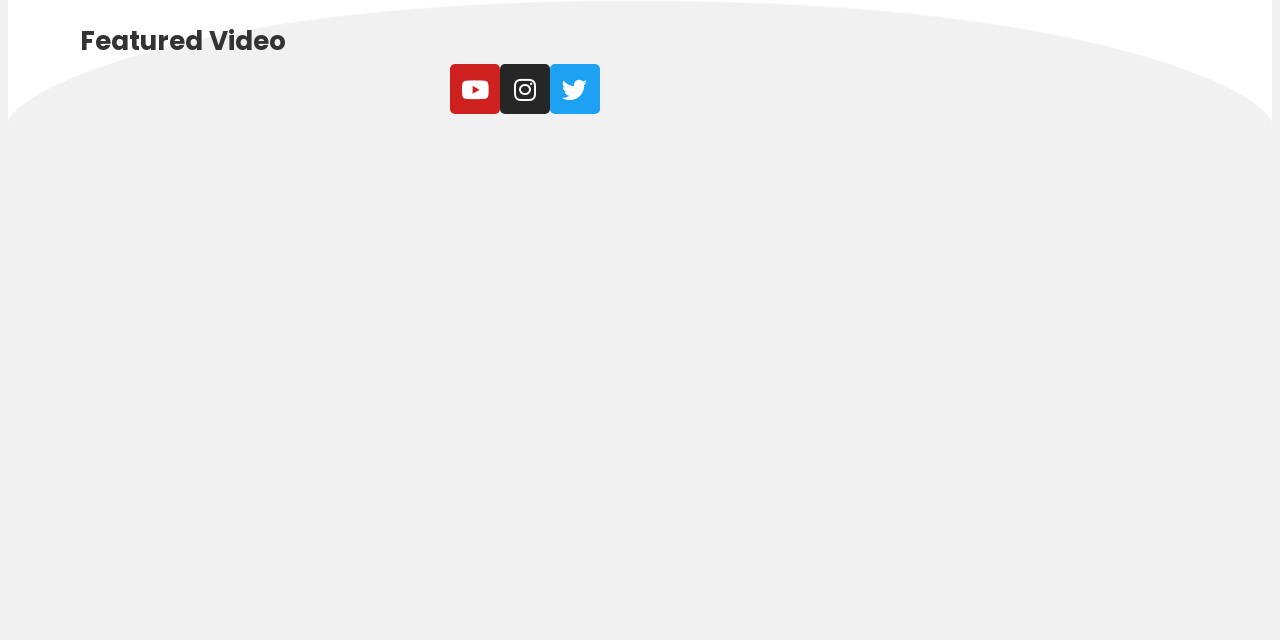Identify the bounding box for the UI element described as: "Youtube". Ensure the coordinates are four float numbers between 0 and 1, formatted as [left, top, right, bottom].

[0.352, 0.1, 0.391, 0.179]